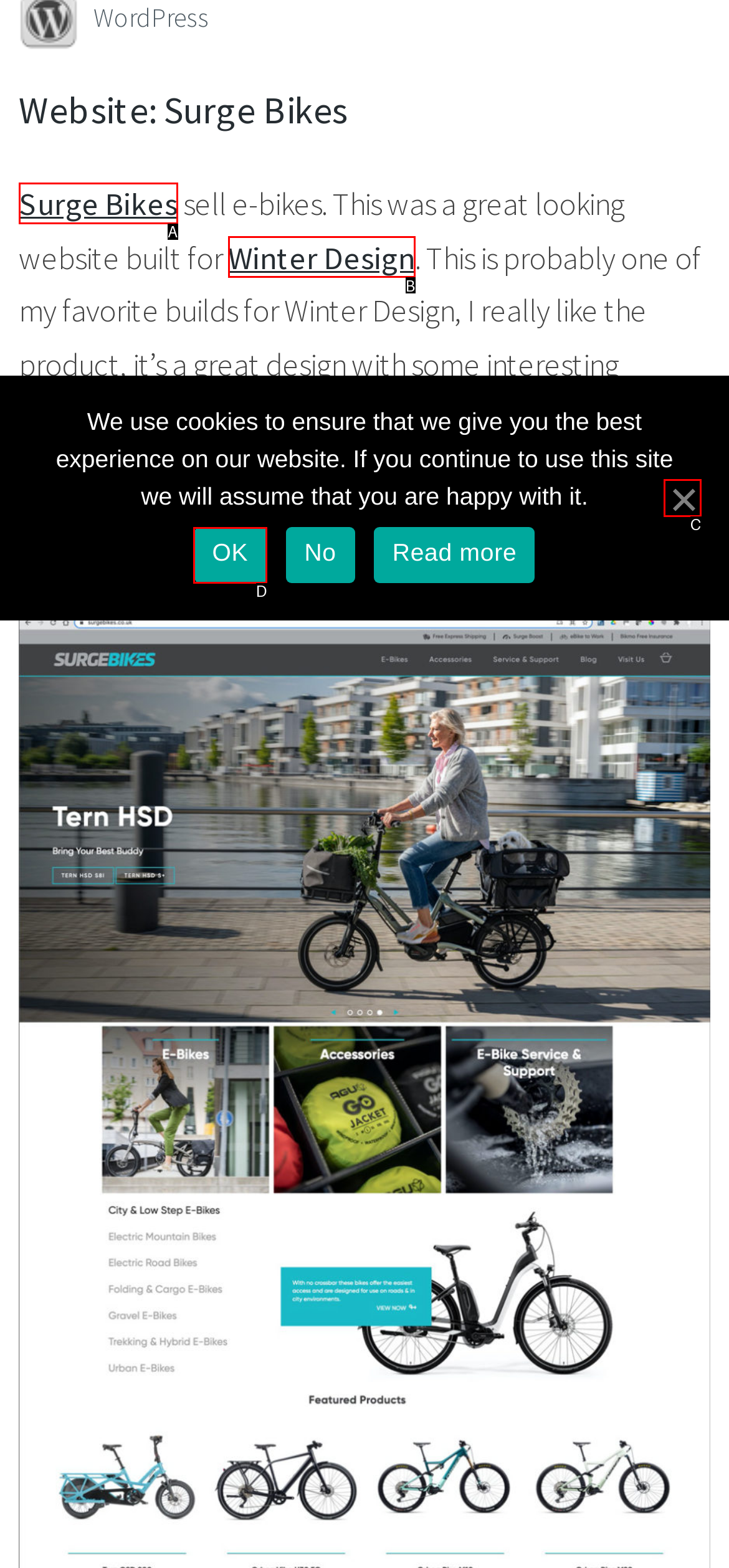Choose the letter that best represents the description: OK. Provide the letter as your response.

D